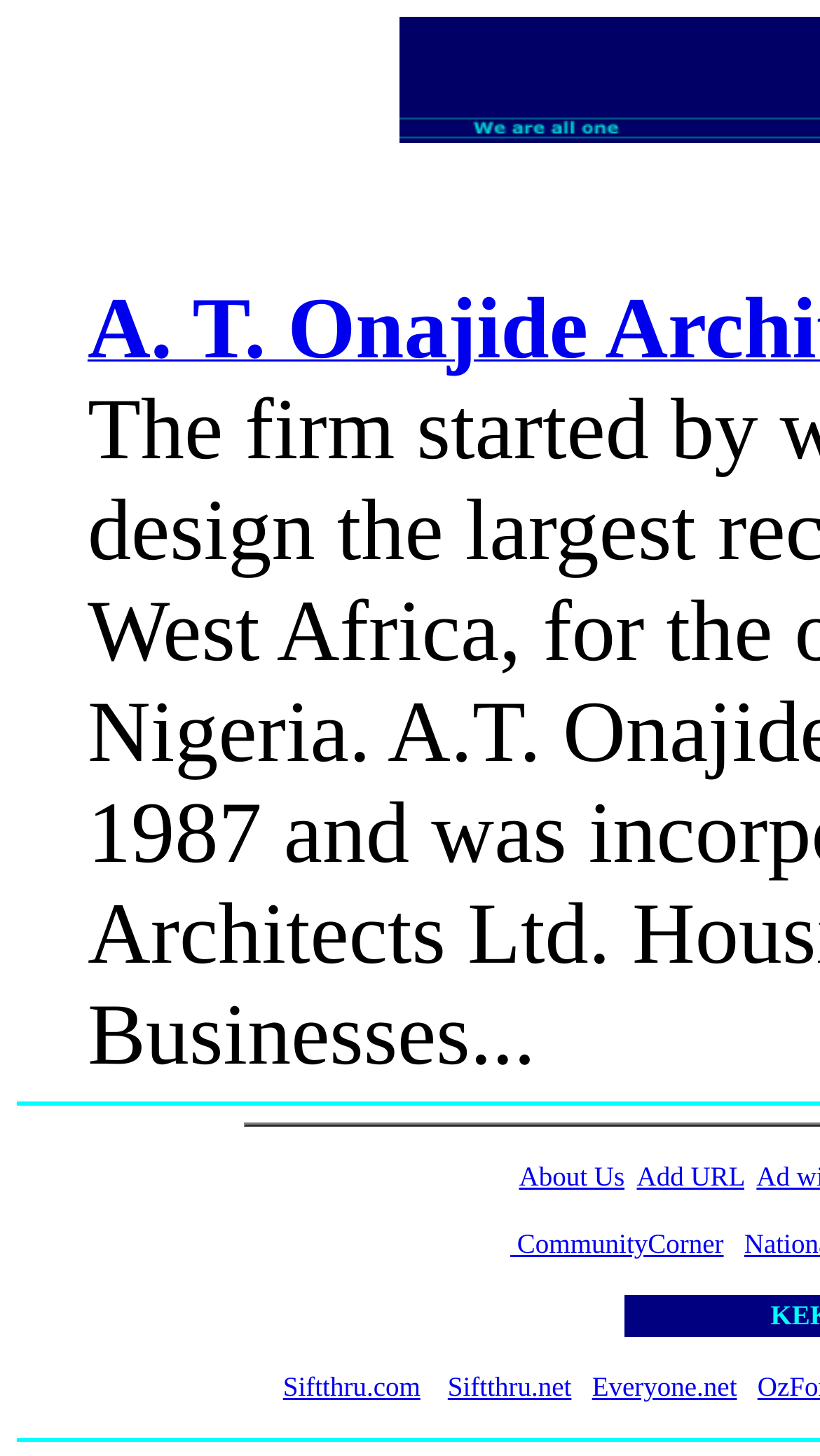Find the bounding box coordinates for the UI element that matches this description: "About Us".

[0.633, 0.797, 0.762, 0.819]